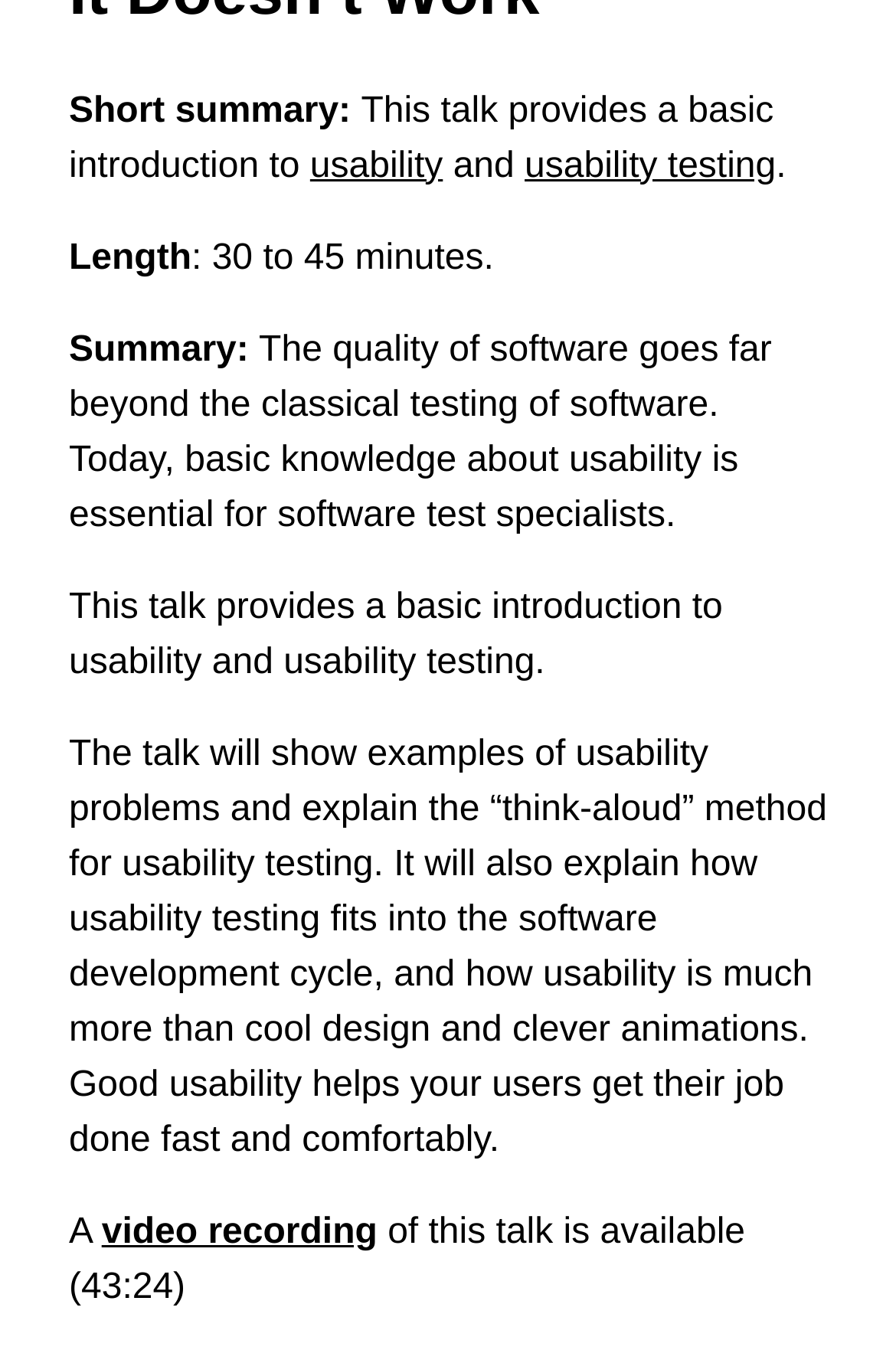Find the bounding box coordinates for the UI element that matches this description: "usability".

[0.346, 0.107, 0.494, 0.136]